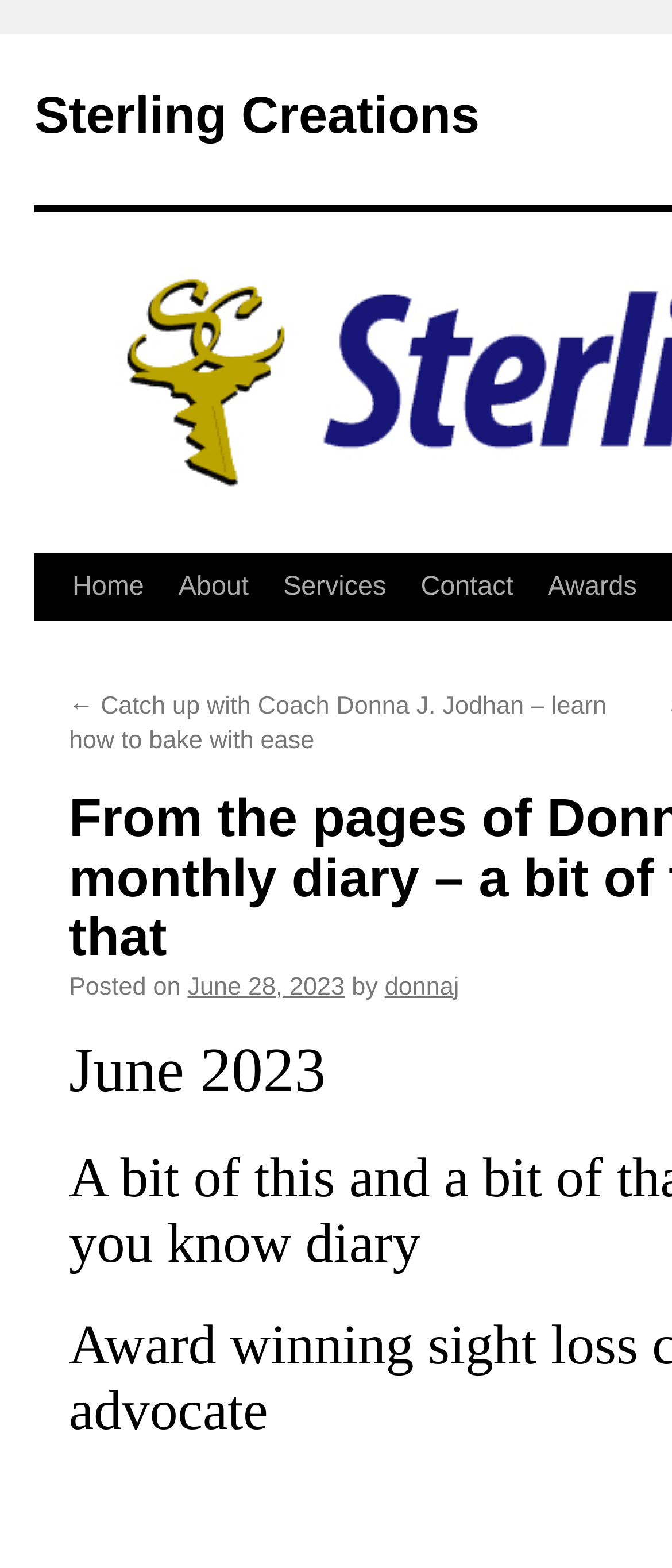Find the bounding box coordinates of the UI element according to this description: "Sterling Creations".

[0.051, 0.056, 0.714, 0.092]